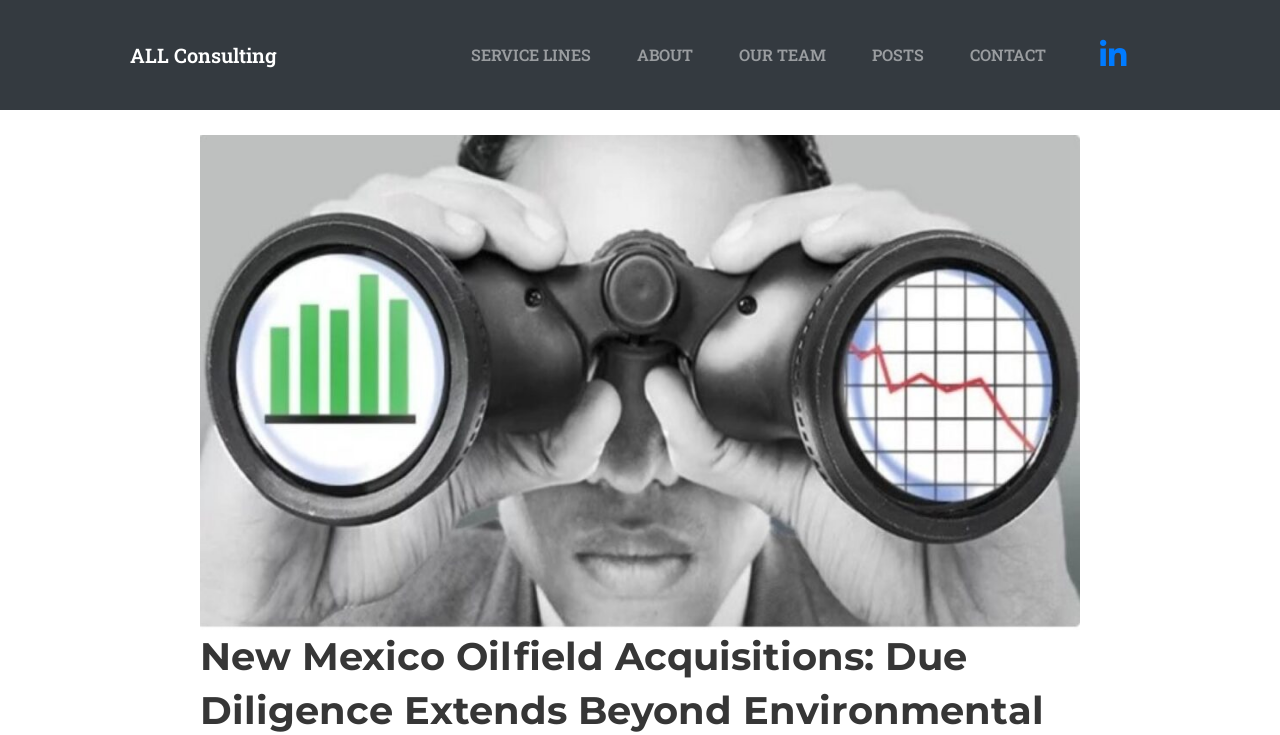Is there a search icon on the webpage?
Using the image, respond with a single word or phrase.

Yes